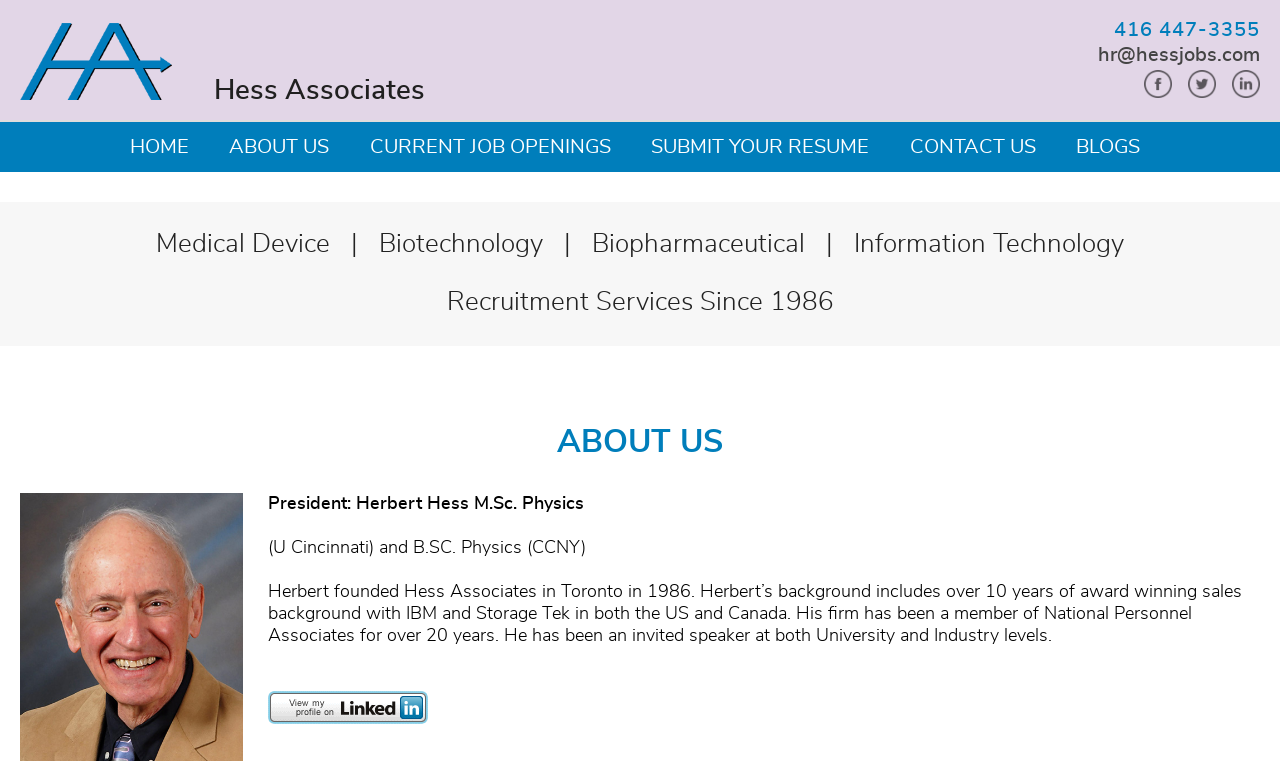Provide a thorough description of the webpage you see.

The webpage is about Hess Associates, a recruitment services company. At the top left, there is a link to the company's homepage. Below it, there are several links to contact information, including a phone number and an email address. On the top right, there are three social media links.

The main navigation menu is located below the contact information, with links to different sections of the website, including "HOME", "ABOUT US", "CURRENT JOB OPENINGS", "SUBMIT YOUR RESUME", "CONTACT US", and "BLOGS".

Below the navigation menu, there is a section that describes the company's focus areas, including Medical Device, Biotechnology, Biopharmaceutical, and Information Technology. Next to it, there is a tagline that reads "Recruitment Services Since 1986".

The "ABOUT US" section is headed by a large title, followed by a brief introduction to the company's president, Herbert Hess. His background and experience are described in detail, including his education and work history. There is also a link to his LinkedIn profile, accompanied by a small LinkedIn icon.

Overall, the webpage provides an overview of Hess Associates, its focus areas, and its leadership.